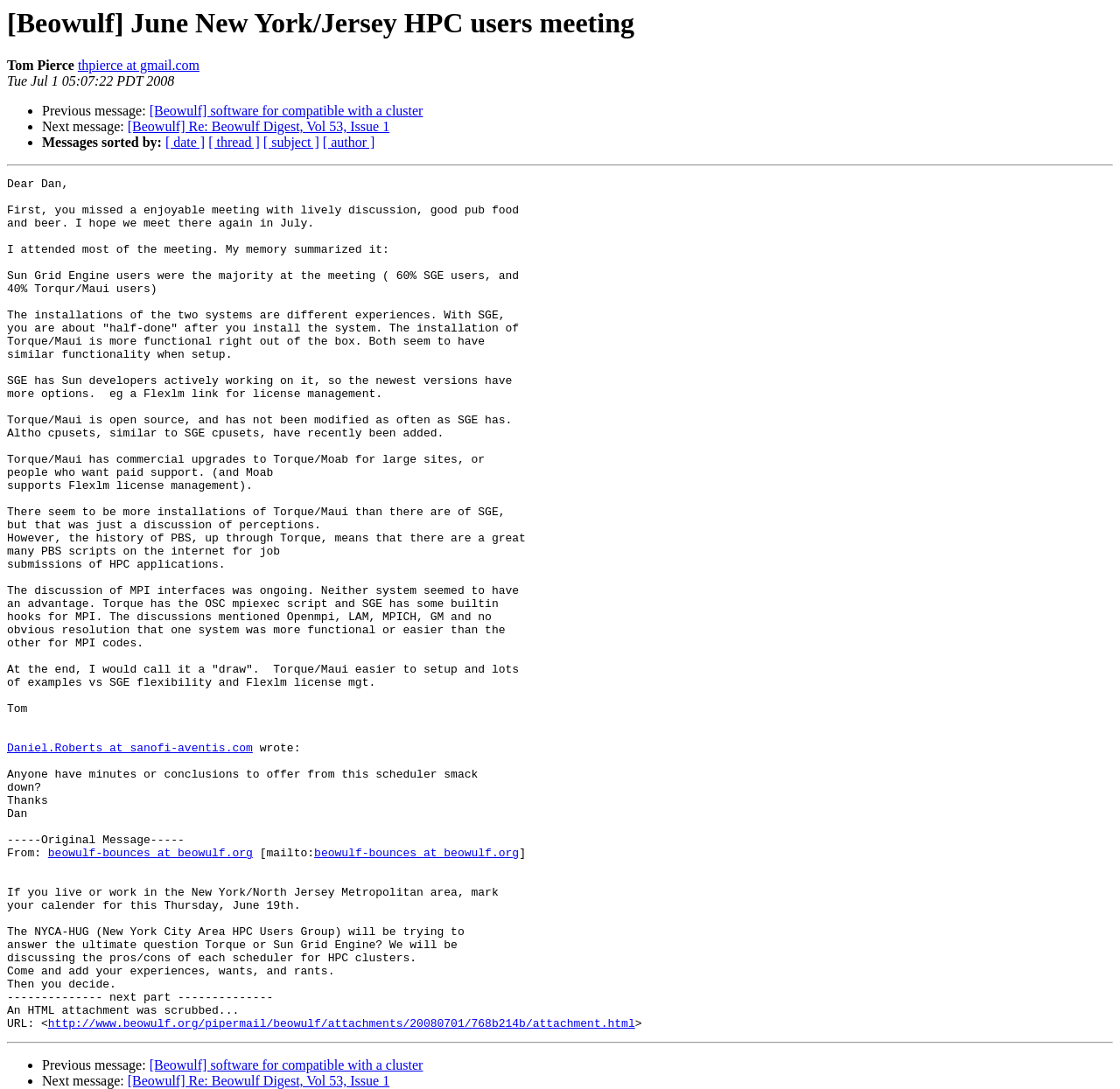When was the meeting?
Based on the image, respond with a single word or phrase.

June 19th